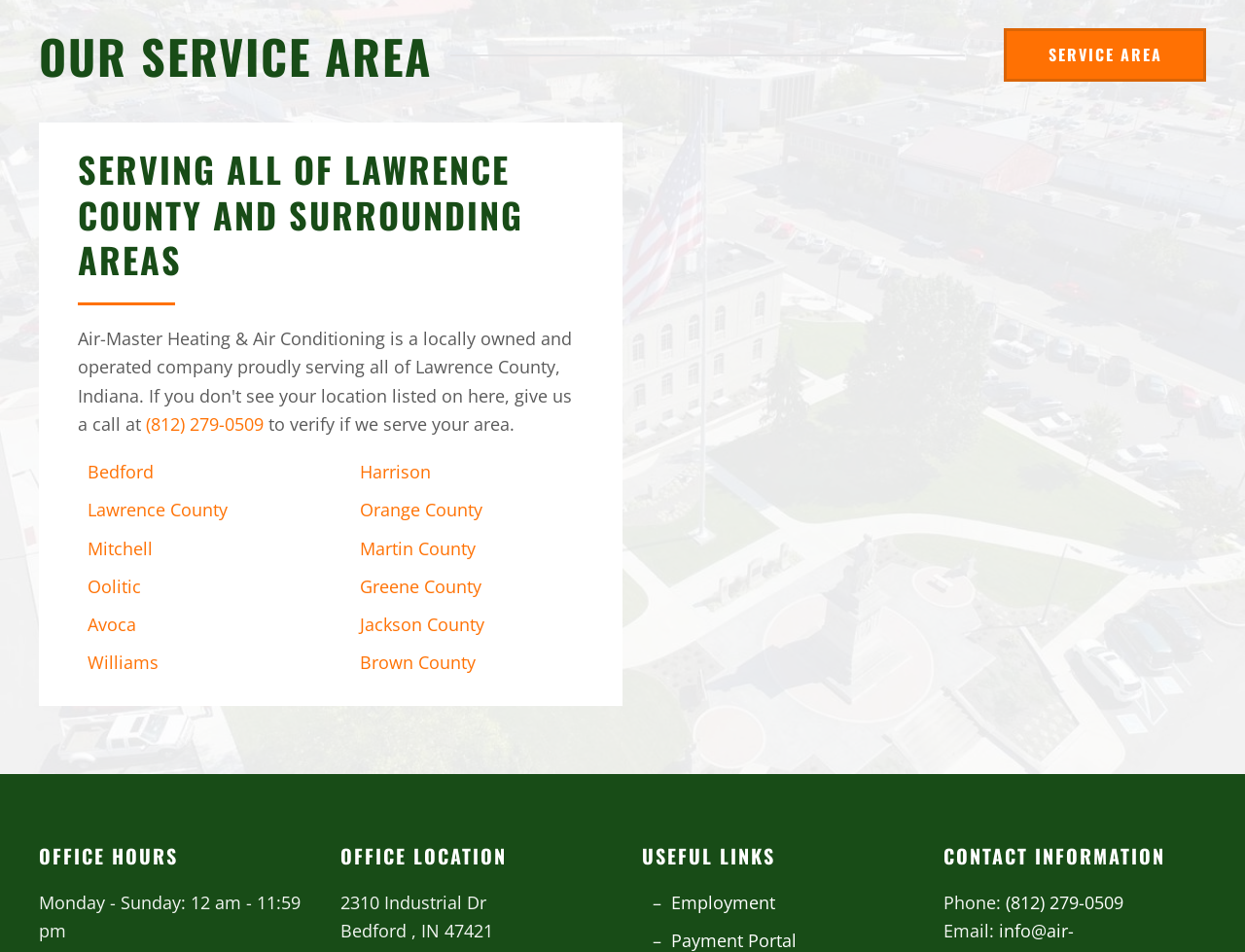Locate the UI element that matches the description Martin County in the webpage screenshot. Return the bounding box coordinates in the format (top-left x, top-left y, bottom-right x, bottom-right y), with values ranging from 0 to 1.

[0.281, 0.561, 0.469, 0.591]